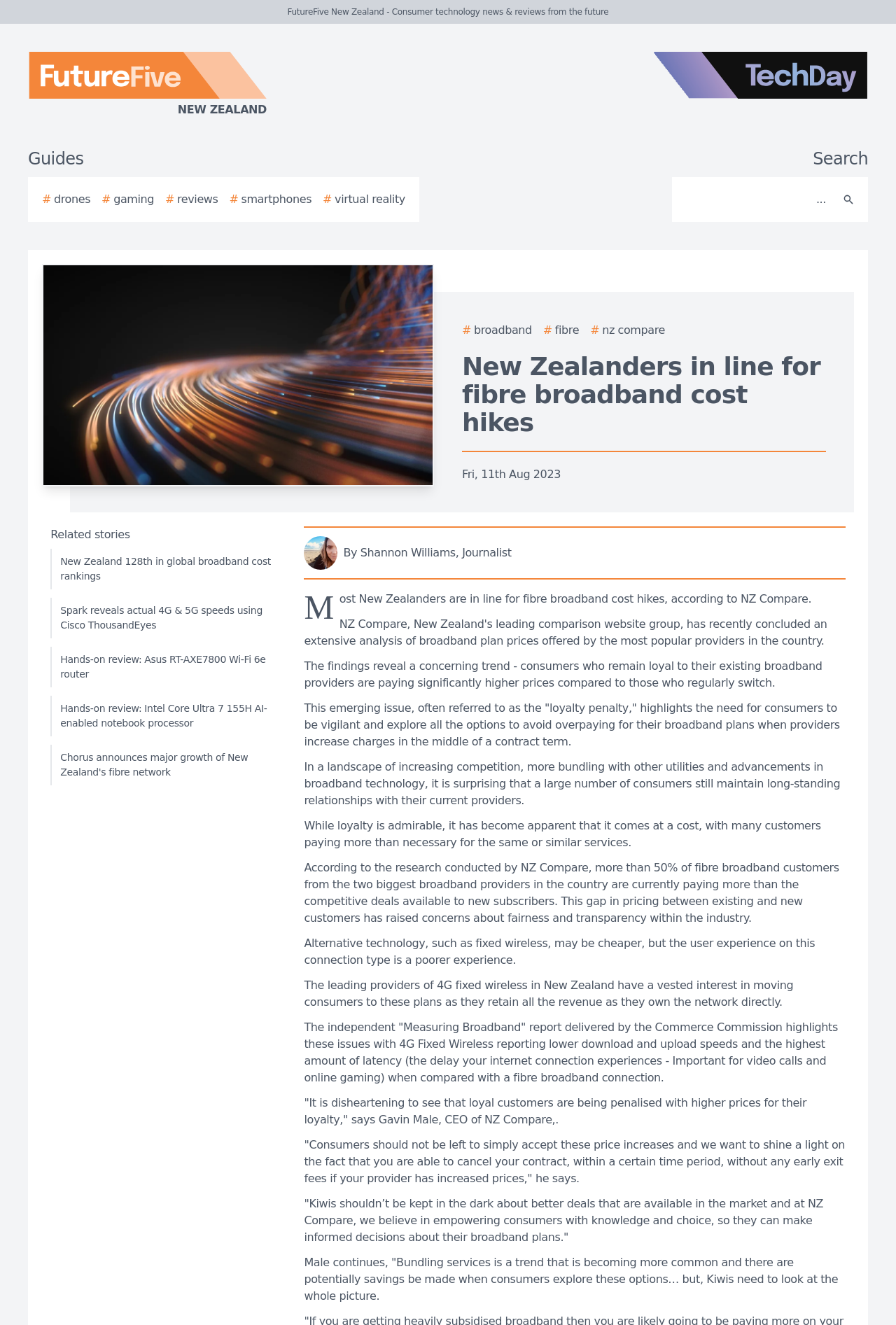Who is the CEO of NZ Compare? Based on the screenshot, please respond with a single word or phrase.

Gavin Male